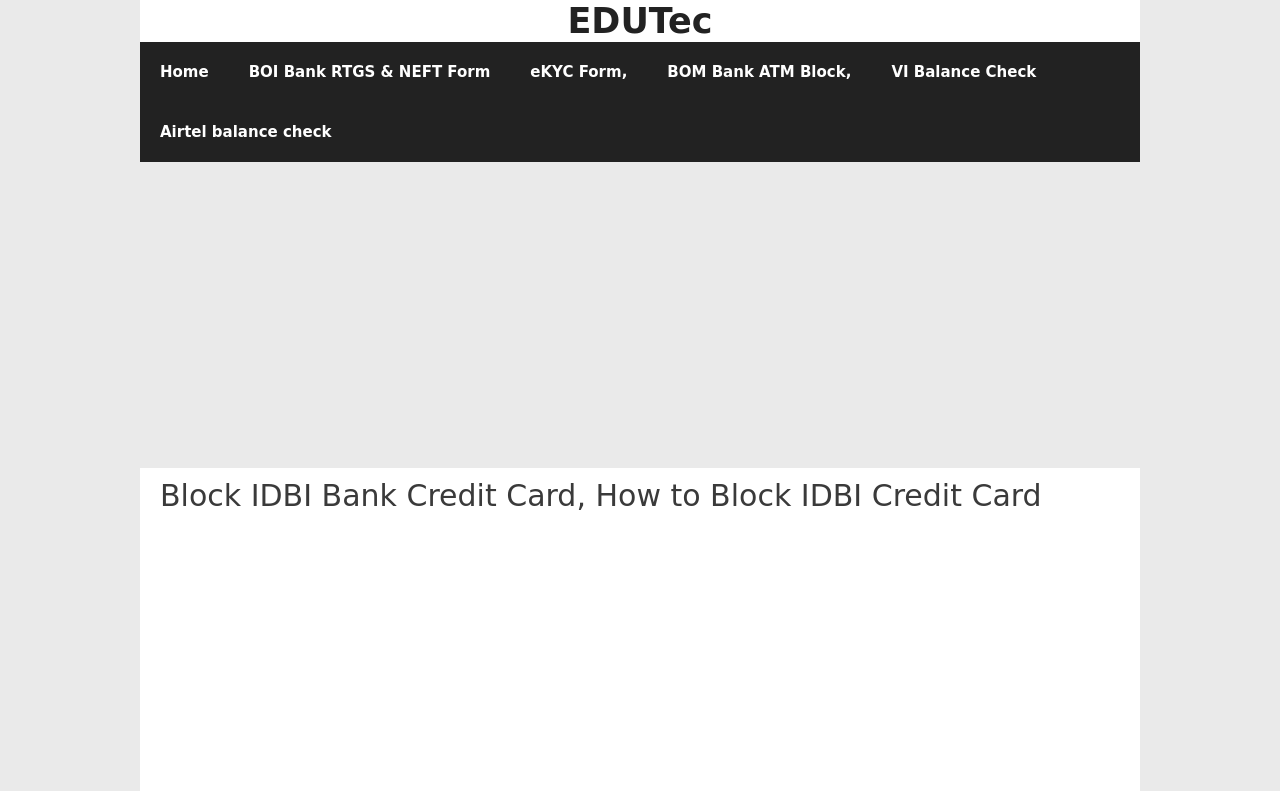Respond to the question with just a single word or phrase: 
How many navigation links are there?

7